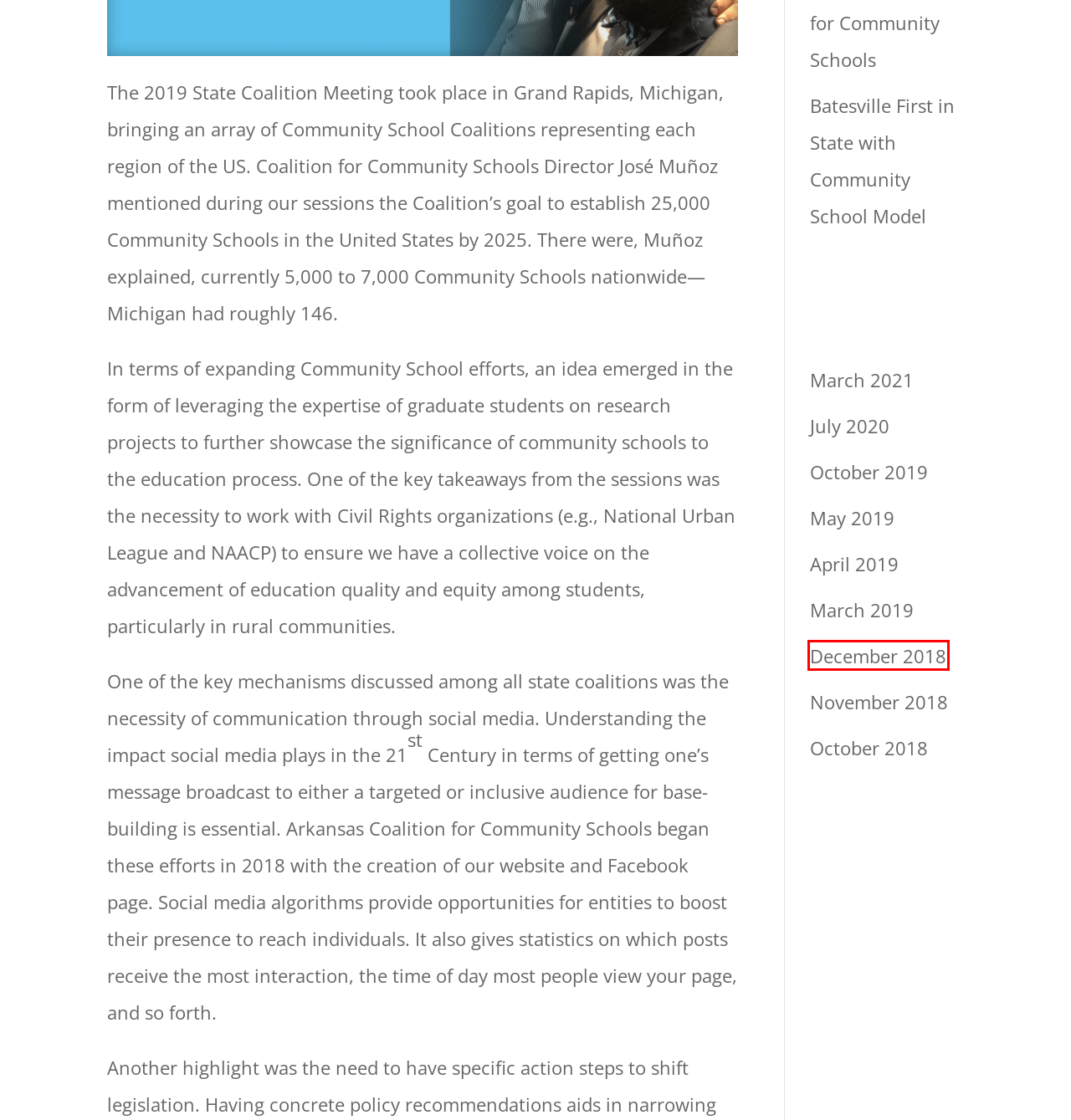You have a screenshot of a webpage with a red bounding box around an element. Select the webpage description that best matches the new webpage after clicking the element within the red bounding box. Here are the descriptions:
A. Batesville First in State with Community School Model - ACCS
B. Rescue Plan Unlocks Funding for Community Schools - ACCS
C. partners - ACCS
D. December 2018 - ACCS
E. New Videos Tell Story of Community Schools in Arkansas - ACCS
F. Home - ACCS
G. March 2021 - ACCS
H. about - ACCS

D